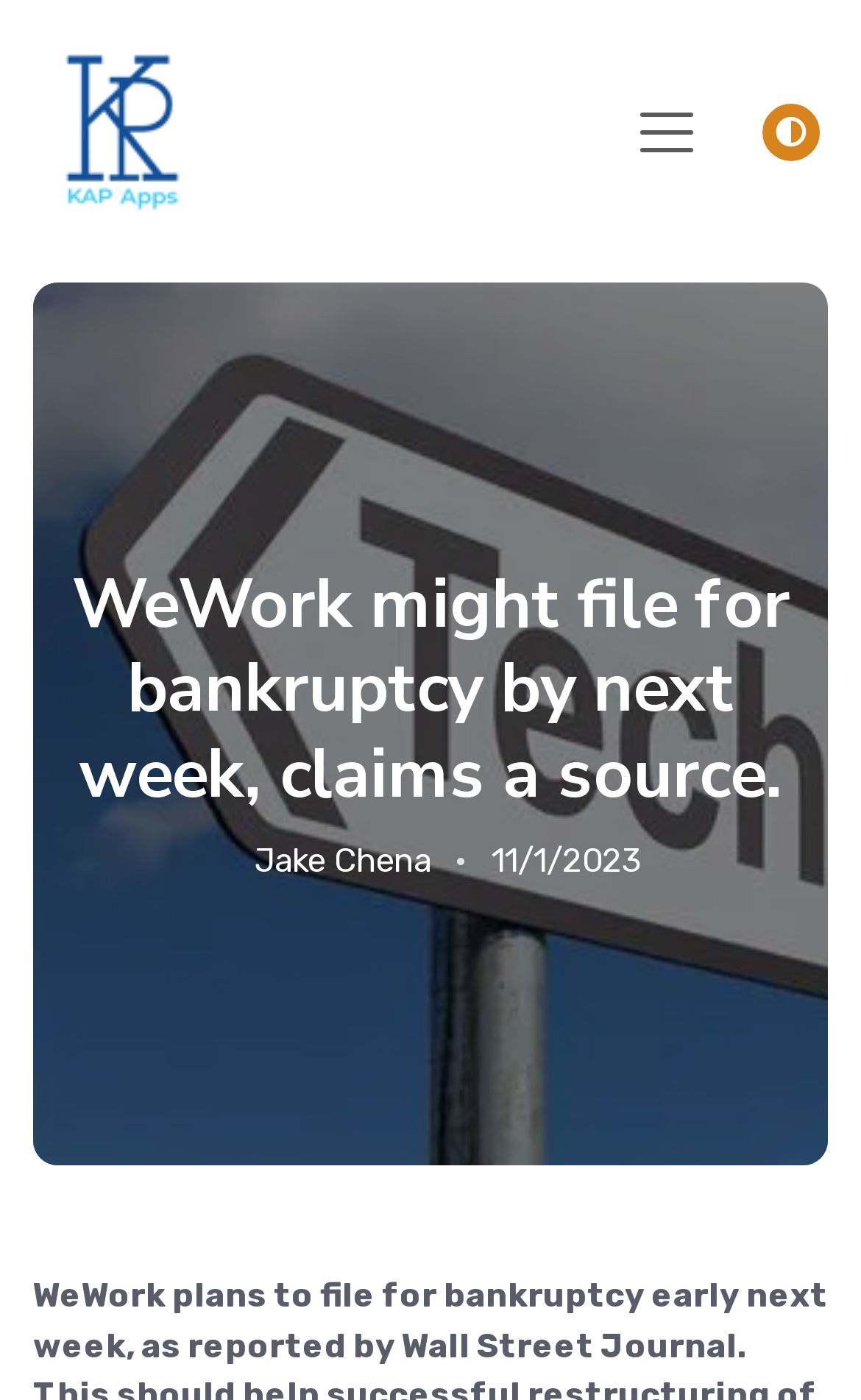Return the bounding box coordinates of the UI element that corresponds to this description: "Menu". The coordinates must be given as four float numbers in the range of 0 and 1, [left, top, right, bottom].

[0.736, 0.065, 0.813, 0.125]